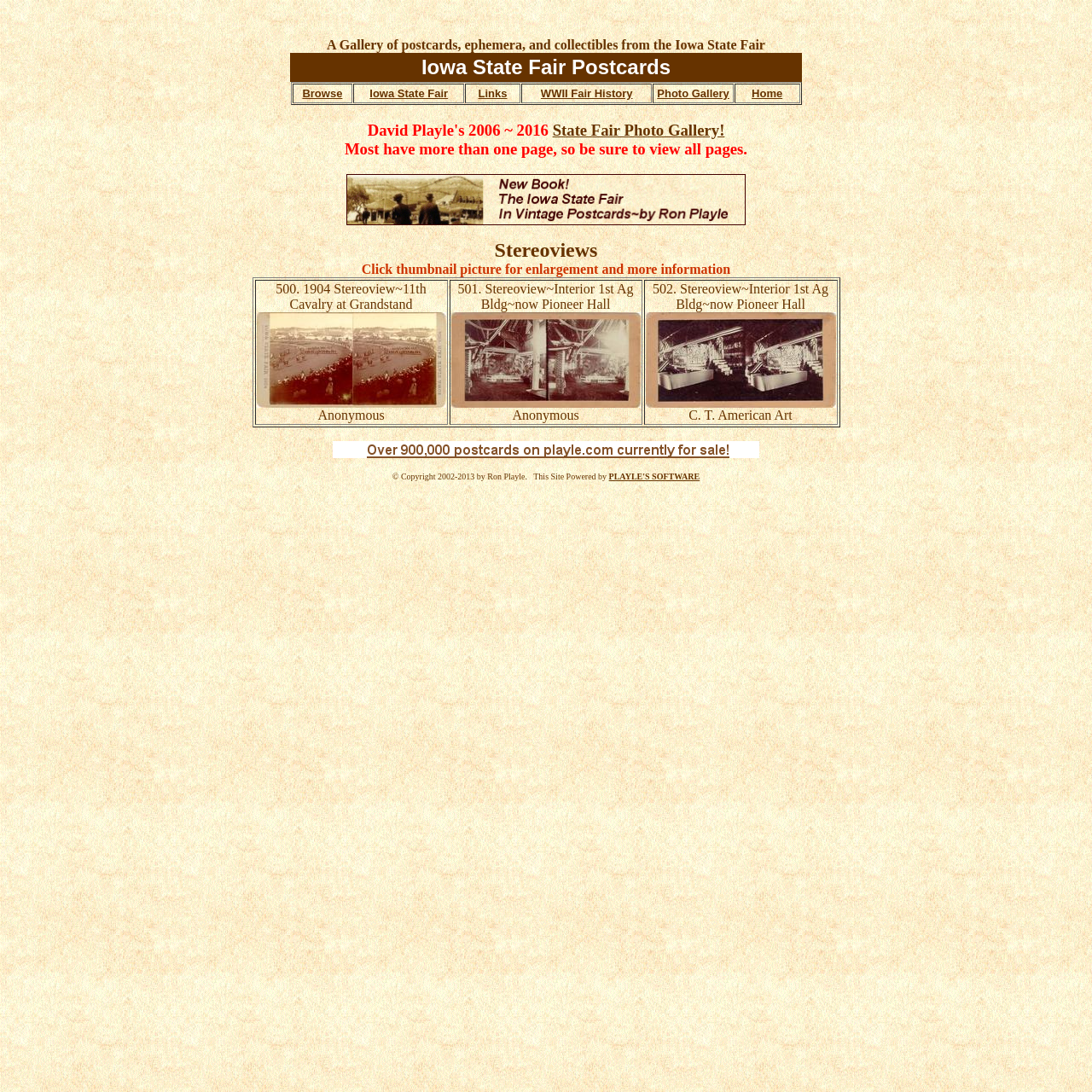Find the bounding box coordinates of the element's region that should be clicked in order to follow the given instruction: "View 'Micro Bar' product details". The coordinates should consist of four float numbers between 0 and 1, i.e., [left, top, right, bottom].

None